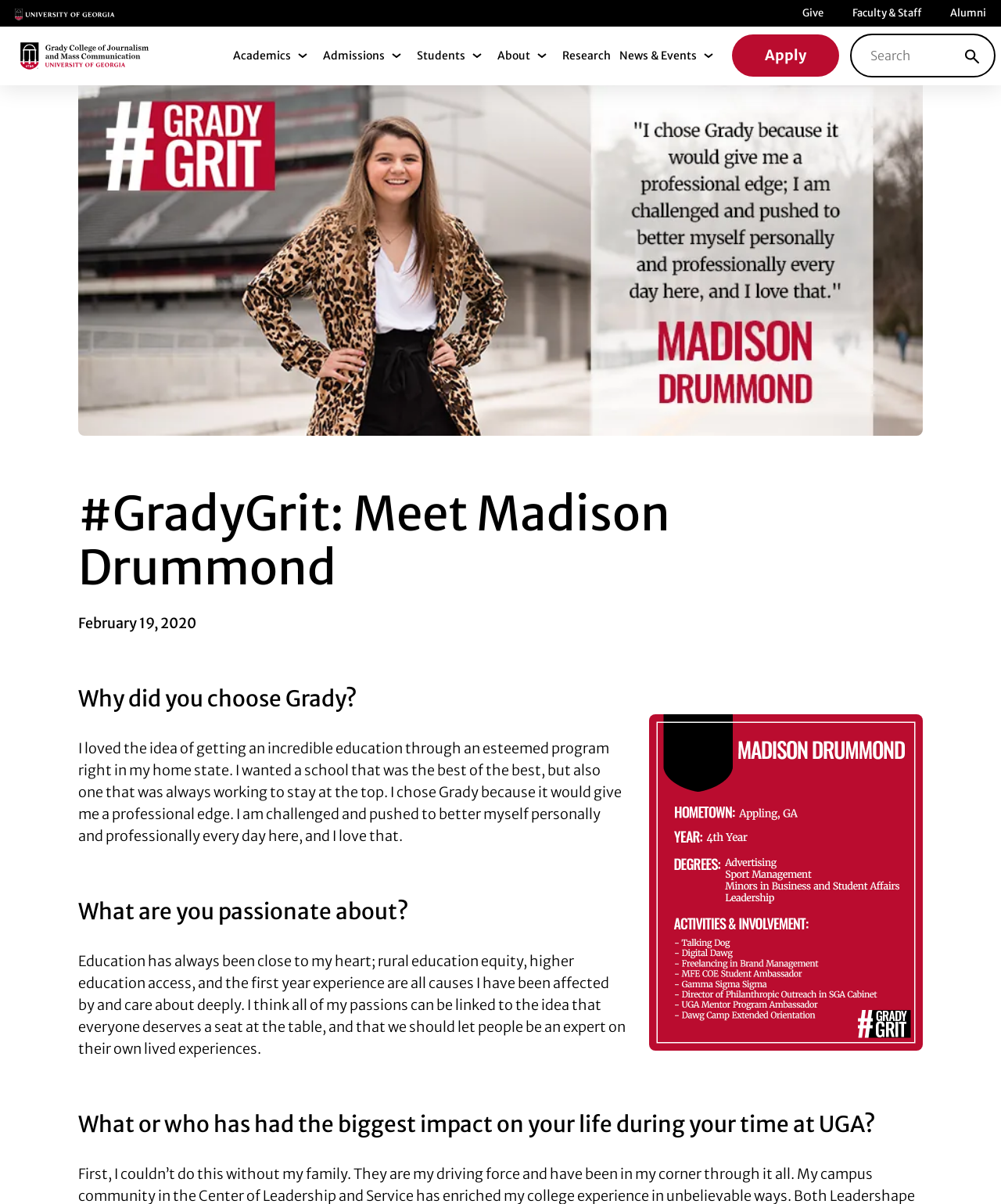Consider the image and give a detailed and elaborate answer to the question: 
What is the name of the person being featured?

The heading '#GradyGrit: Meet Madison Drummond' suggests that the webpage is featuring a person named Madison Drummond.